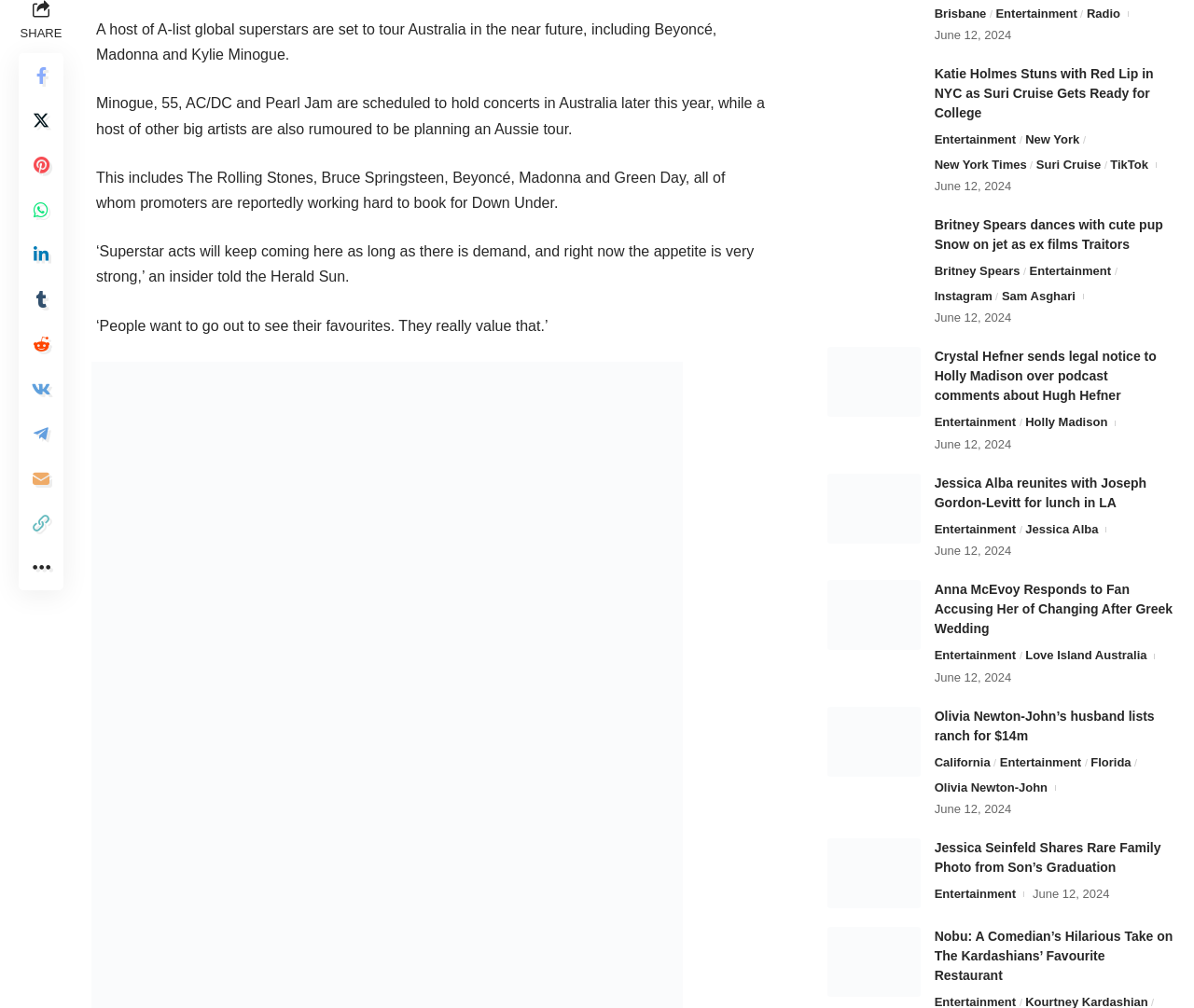Find and provide the bounding box coordinates for the UI element described with: "New York".

[0.859, 0.129, 0.908, 0.149]